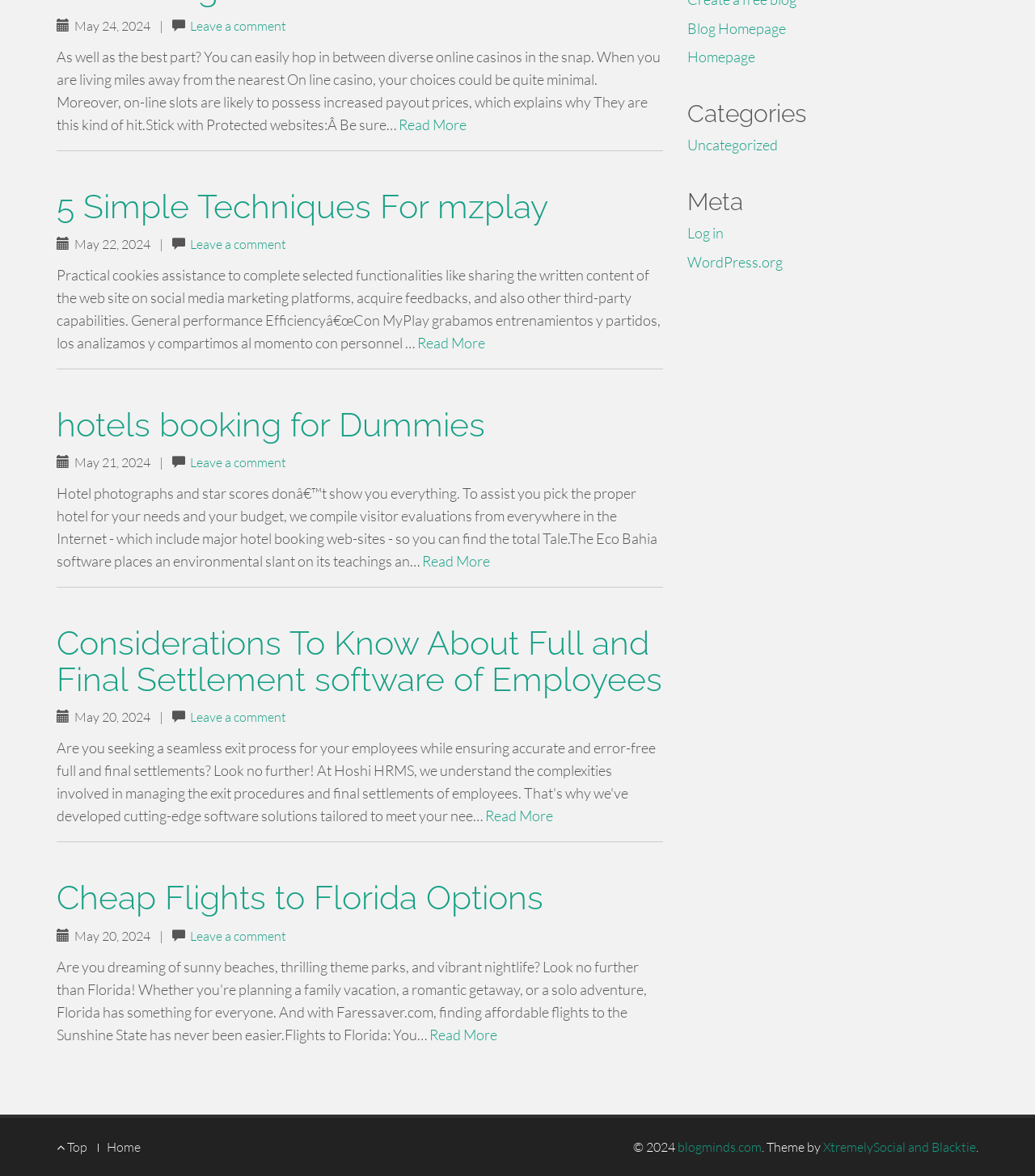Bounding box coordinates are to be given in the format (top-left x, top-left y, bottom-right x, bottom-right y). All values must be floating point numbers between 0 and 1. Provide the bounding box coordinate for the UI element described as: Read More

[0.408, 0.47, 0.473, 0.485]